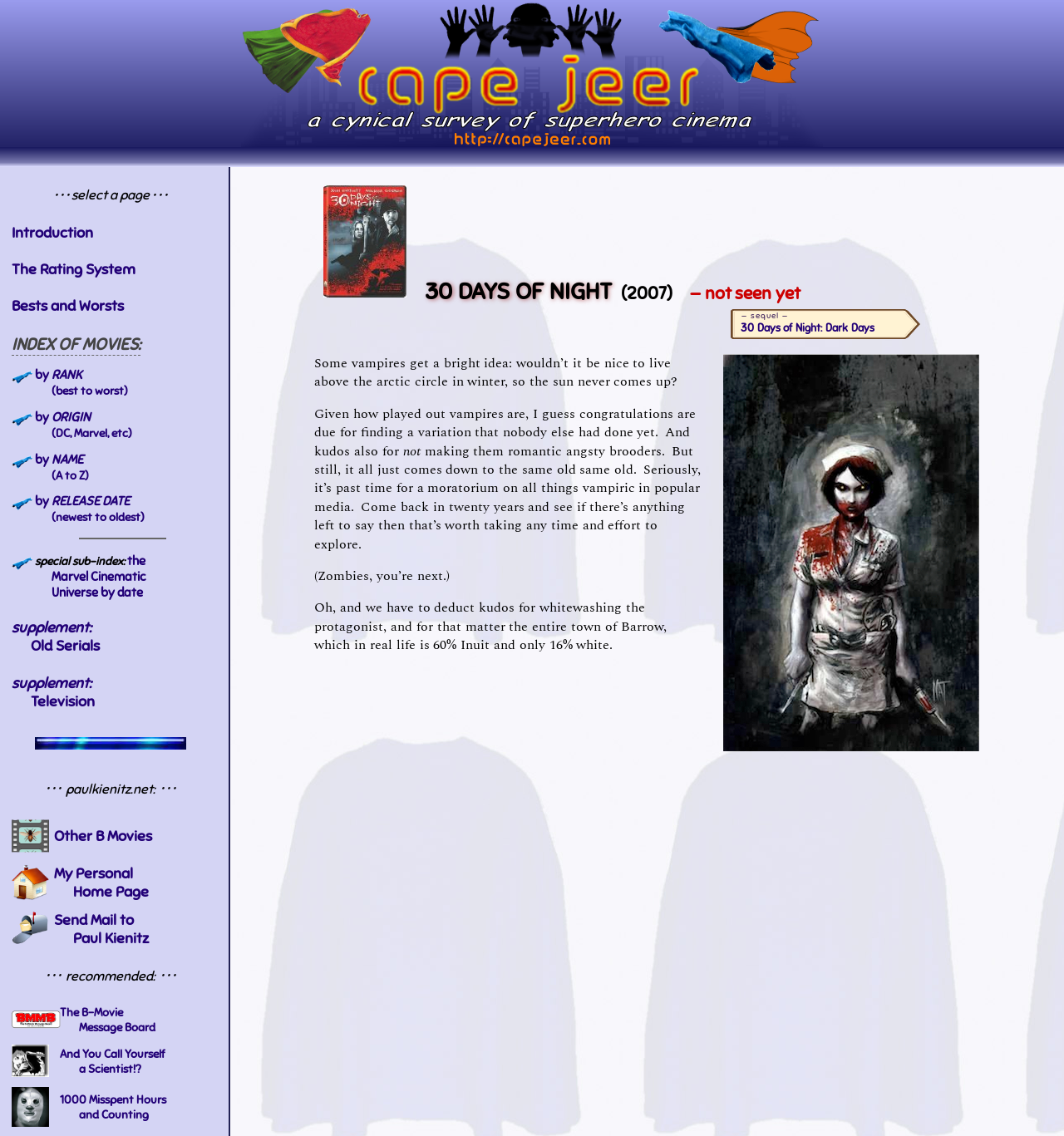Based on the visual content of the image, answer the question thoroughly: What is the demographic makeup of the town of Barrow in real life?

The answer can be found in the static text 'Oh, and we have to deduct kudos for whitewashing the protagonist, and for that matter the entire town of Barrow, which in real life is 60% Inuit and only 16% white.' which is located in the article section of the webpage.